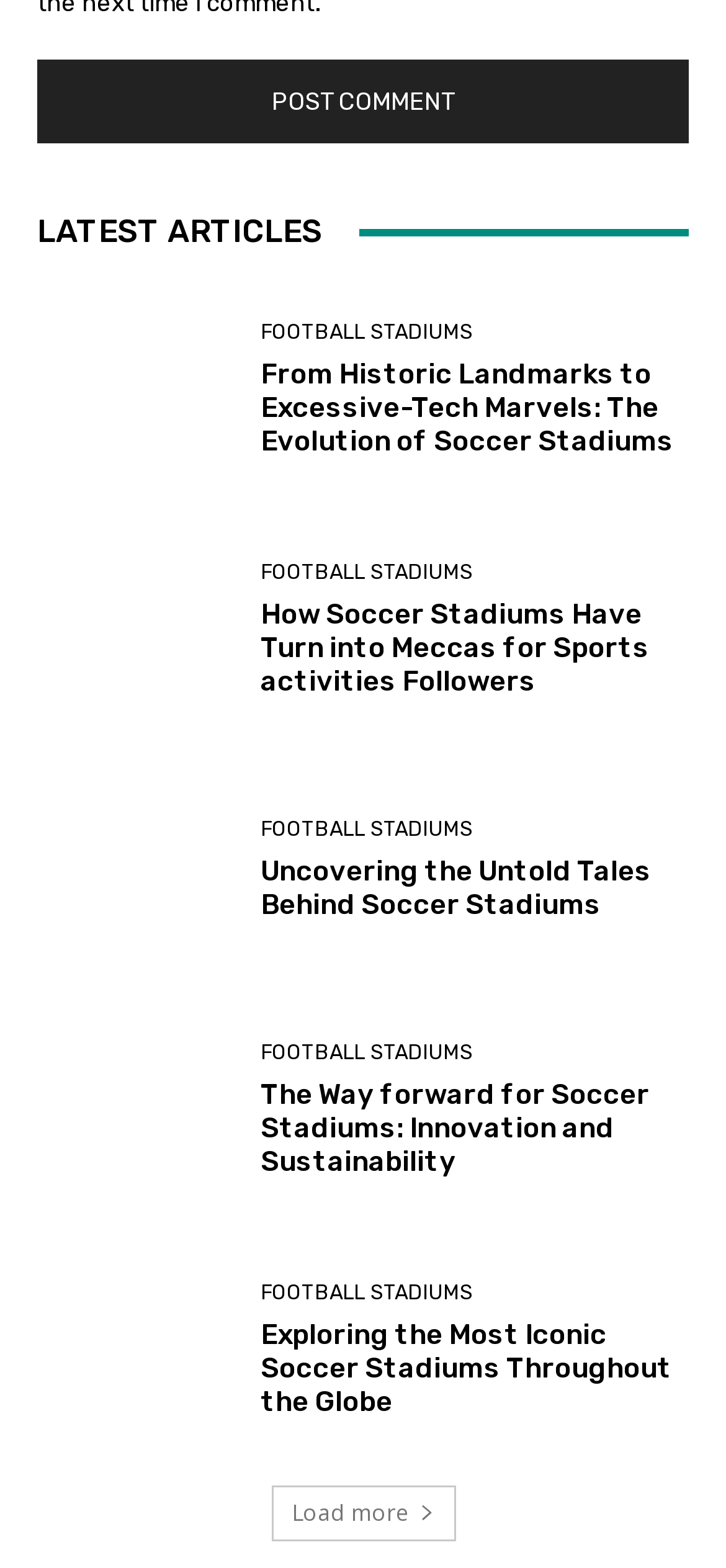Find the bounding box coordinates of the clickable area that will achieve the following instruction: "Read the article 'From Historic Landmarks to Excessive-Tech Marvels: The Evolution of Soccer Stadiums'".

[0.051, 0.187, 0.321, 0.312]